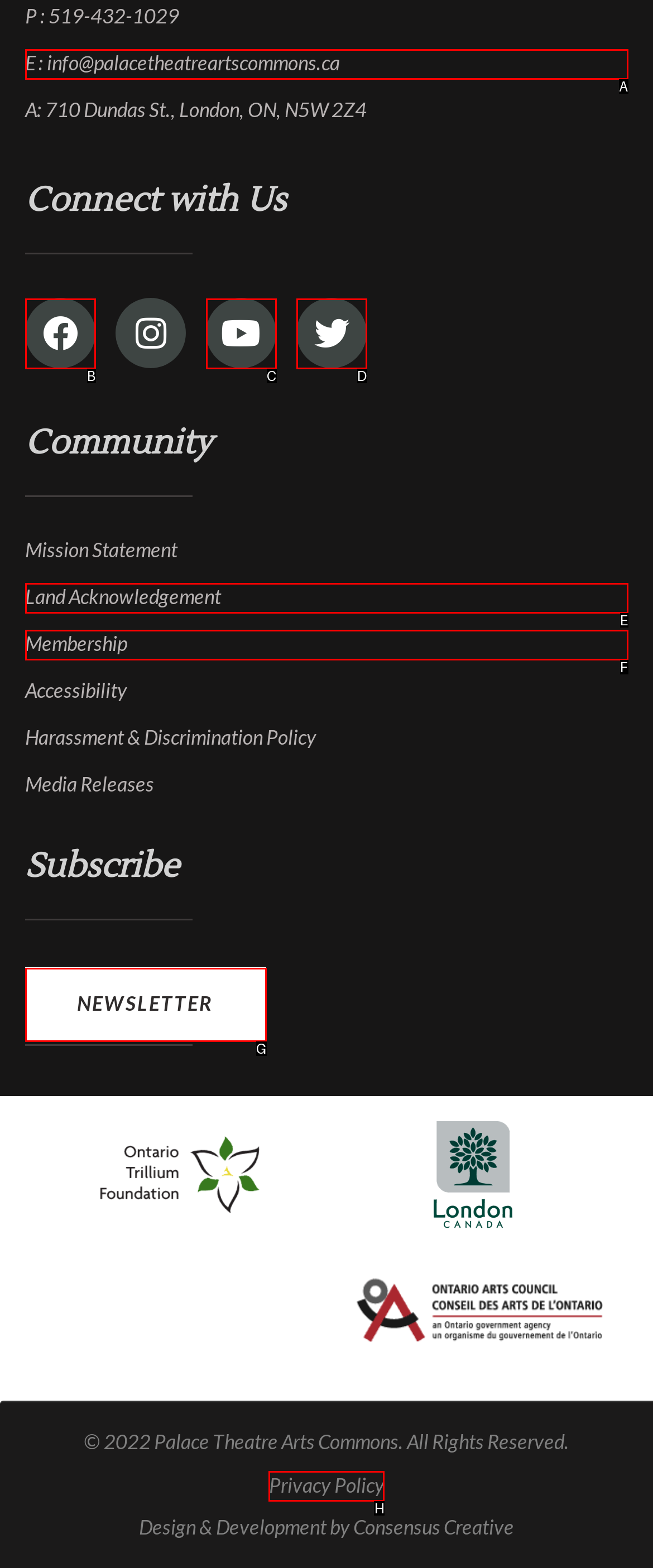Using the provided description: Privacy Policy, select the HTML element that corresponds to it. Indicate your choice with the option's letter.

H